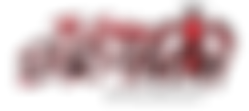Analyze the image and provide a detailed caption.

This image features the logo mockup for BoilingBranch, a brand associated with Four Oaks Farm. The design showcases a vibrant and dynamic look, reflecting the farm's connection to the agricultural heritage and the family-operated business ethos. Located in Morganza, Louisiana, Four Oaks Farm has a rich history rooted in farming, which began with Fred Frey and his brother-in-law, Edwin Leonards. The logo likely symbolizes their commitment to quality agricultural practices and community engagement. The surrounding context highlights the farm’s commitment to diverse crops and products, emphasizing its integral role in local agronomy.